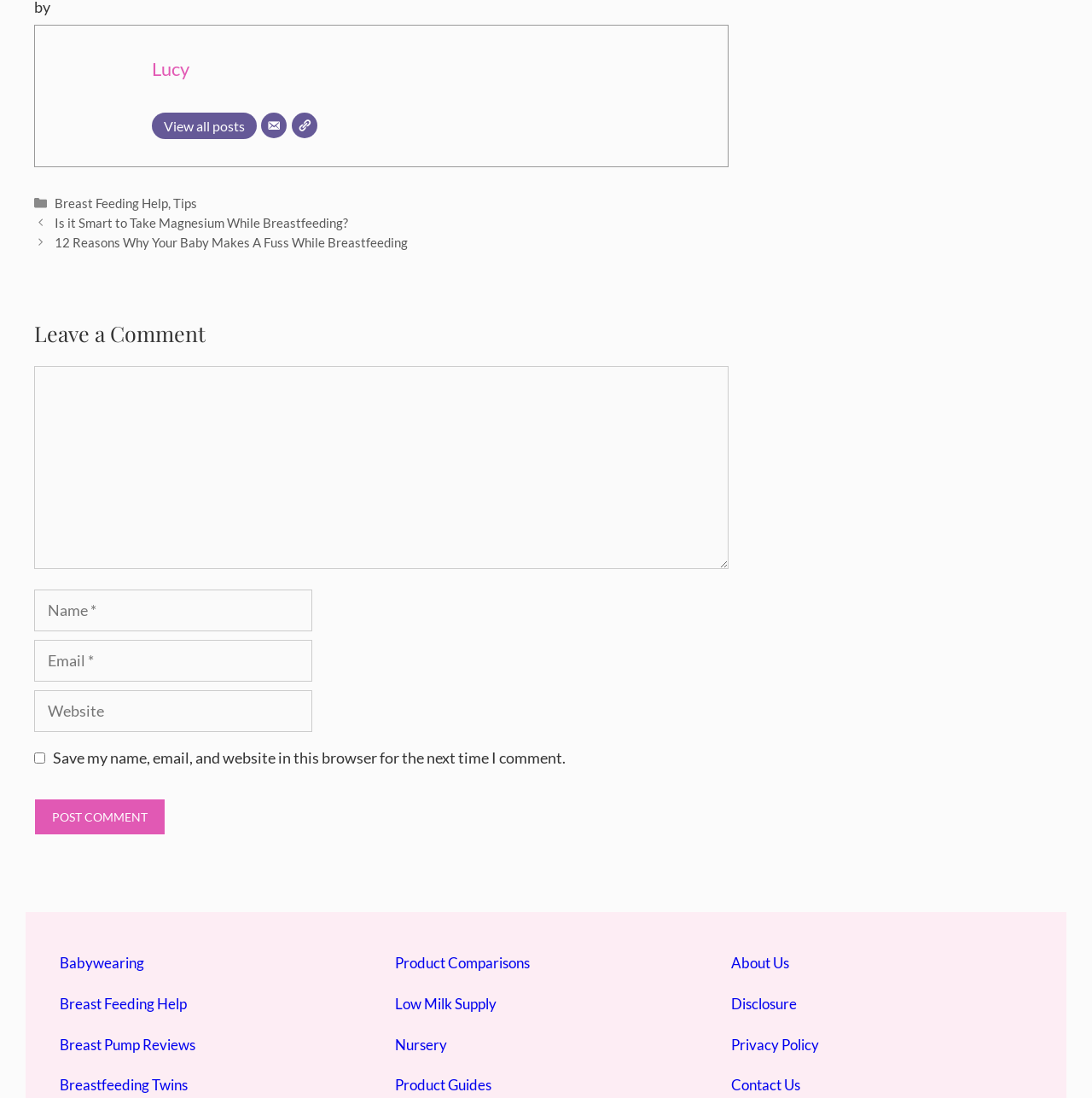Determine the bounding box coordinates in the format (top-left x, top-left y, bottom-right x, bottom-right y). Ensure all values are floating point numbers between 0 and 1. Identify the bounding box of the UI element described by: parent_node: Comment name="url" placeholder="Website"

[0.031, 0.629, 0.286, 0.667]